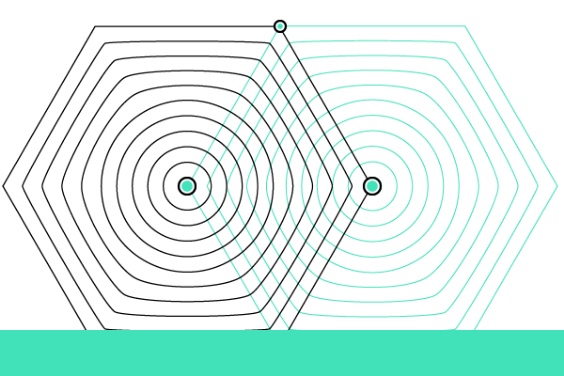Explain the details of the image you are viewing.

The image showcases a visually striking geometric design that features a series of interlocking hexagons and circular patterns. The design employs contrasting colors, with the hexagons outlined in black against a backdrop of teal. The central focus includes two prominent circles, which are surrounded by concentric lines radiating outward, creating a sense of movement and depth. This intricate pattern not only captures attention but also symbolizes the complex nature of data and analysis, reinforcing the themes presented in the accompanying text about "Pattern detection & analysis." The image effectively illustrates the concept of targeted marketing and brand imprinting, reflecting how creative visual elements can enhance understanding of intricate strategies in marketing and business development.